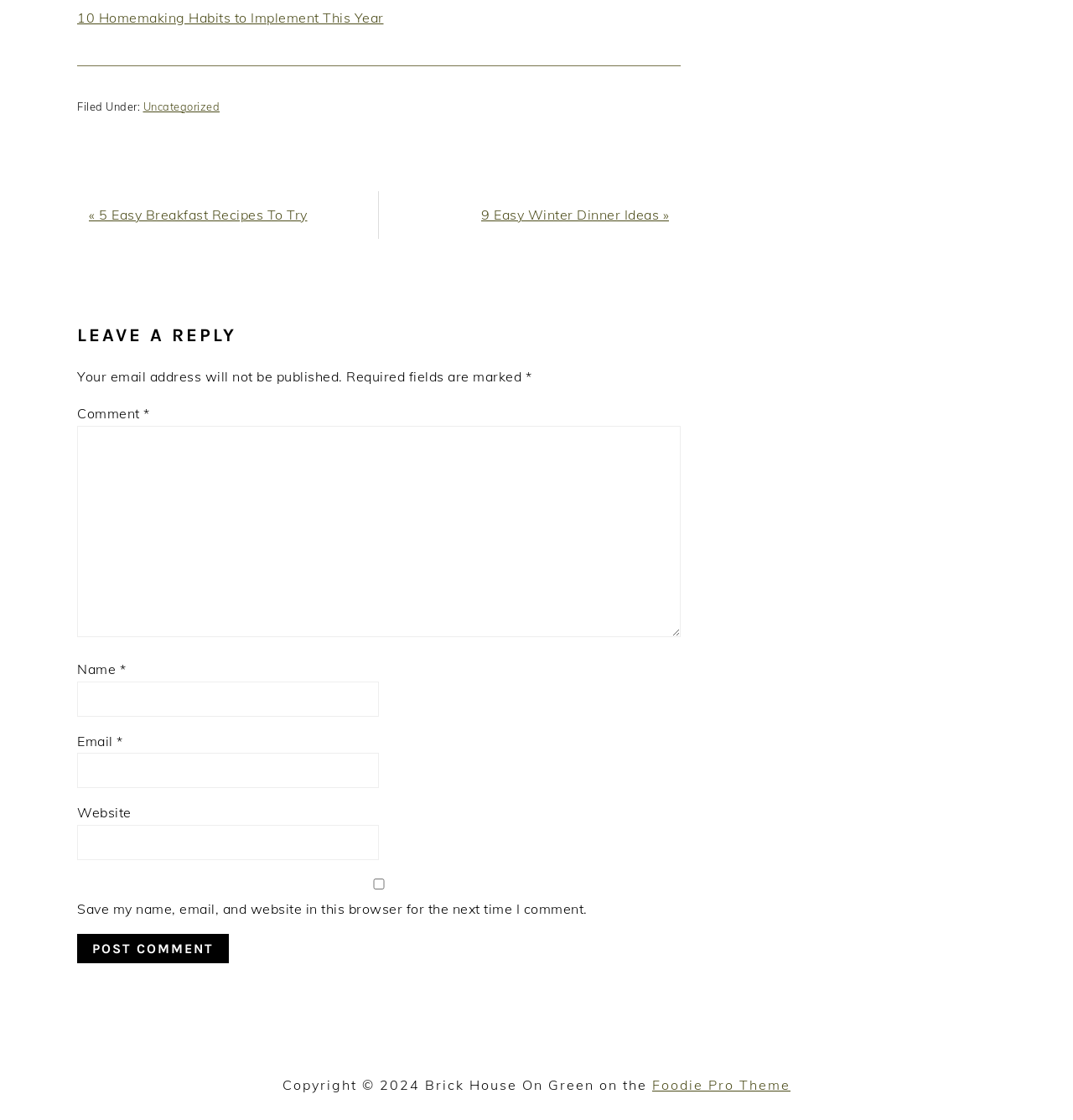Pinpoint the bounding box coordinates of the clickable element to carry out the following instruction: "Leave a reply."

[0.072, 0.289, 0.634, 0.31]